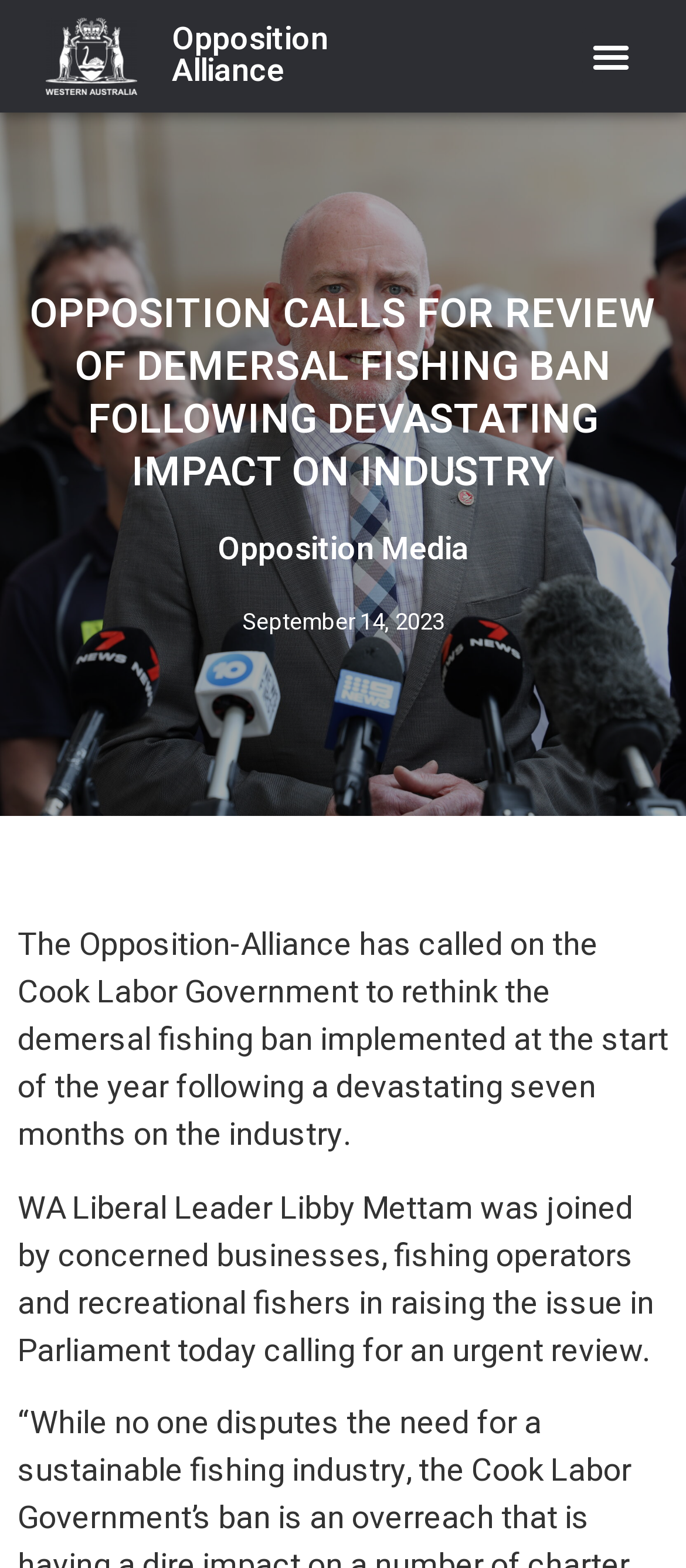Generate a comprehensive caption for the webpage you are viewing.

The webpage is about the Opposition Alliance's call to review the demersal fishing ban, which has had a devastating impact on the industry. At the top left of the page, there is a link with no text. Next to it, there is a heading that reads "Opposition Alliance" with a link below it that shares the same name. On the top right, there is a button labeled "Menu Toggle".

Below the top section, there is a prominent heading that summarizes the main topic: "OPPOSITION CALLS FOR REVIEW OF DEMERSAL FISHING BAN FOLLOWING DEVASTATING IMPACT ON INDUSTRY". Underneath this heading, there is another heading that reads "Opposition Media".

To the right of the "Opposition Media" heading, there is a link with the date "September 14, 2023". Below the date, there are two blocks of text. The first block explains that the Opposition Alliance has called on the Cook Labor Government to rethink the demersal fishing ban, which has had a devastating impact on the industry over the past seven months. The second block of text mentions that WA Liberal Leader Libby Mettam, along with concerned businesses, fishing operators, and recreational fishers, raised the issue in Parliament, calling for an urgent review.